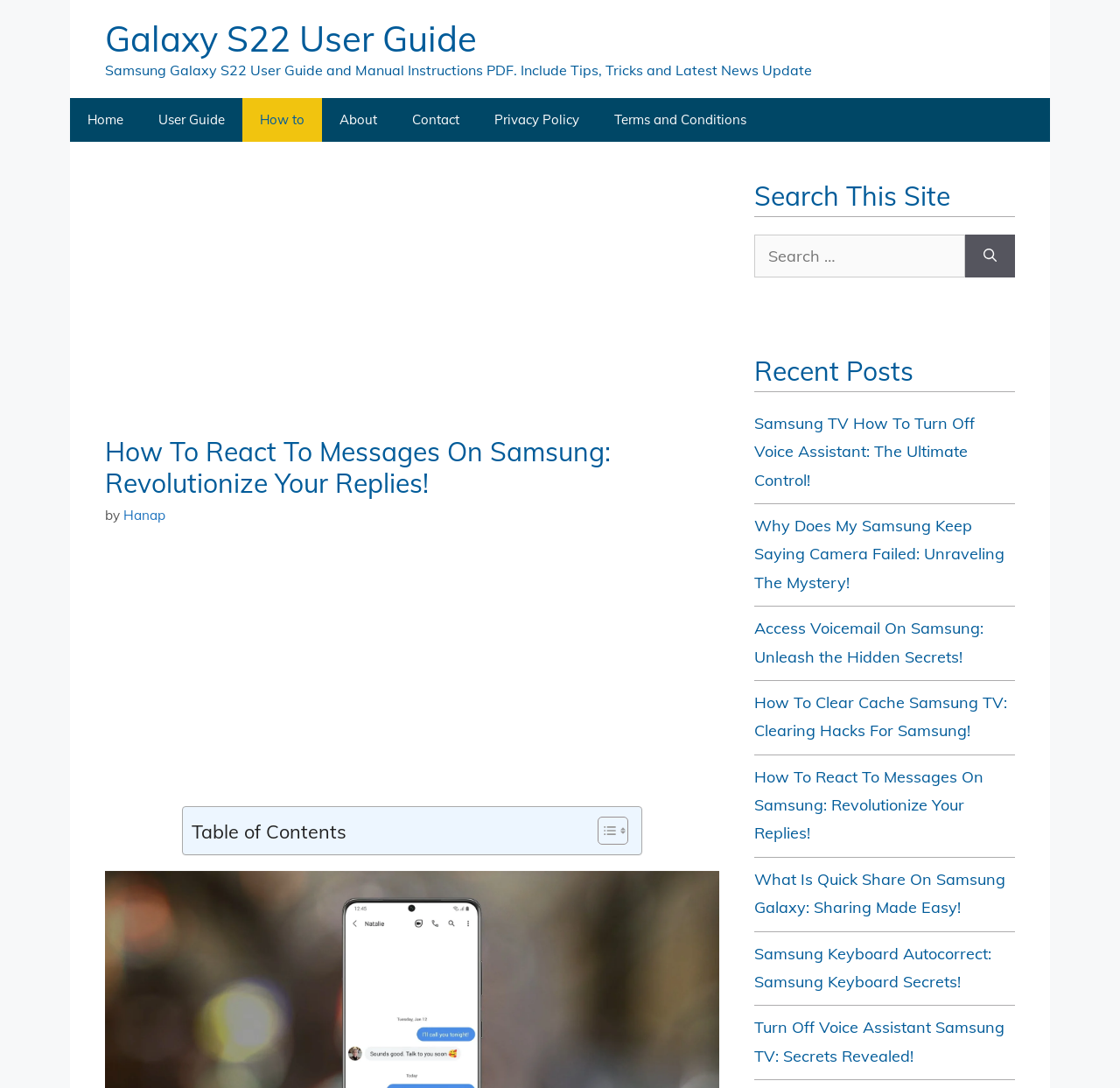Pinpoint the bounding box coordinates for the area that should be clicked to perform the following instruction: "Search for something".

[0.673, 0.216, 0.862, 0.255]